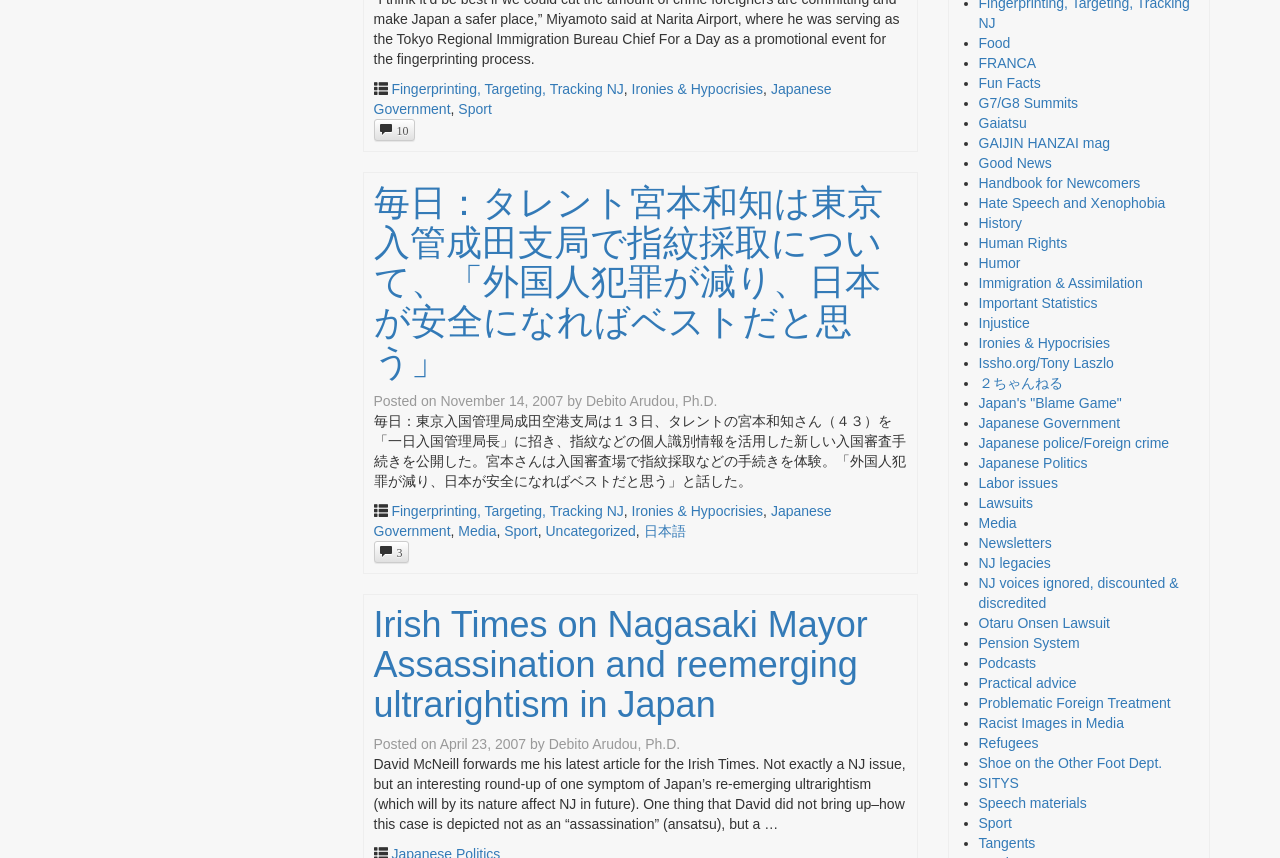Identify the bounding box coordinates of the region that should be clicked to execute the following instruction: "Read the article titled '毎日：タレント宮本和知は東京入管成田支局で指紋採取について、「外国人犯罪が減り、日本が安全になればベストだと思う」'".

[0.292, 0.213, 0.708, 0.444]